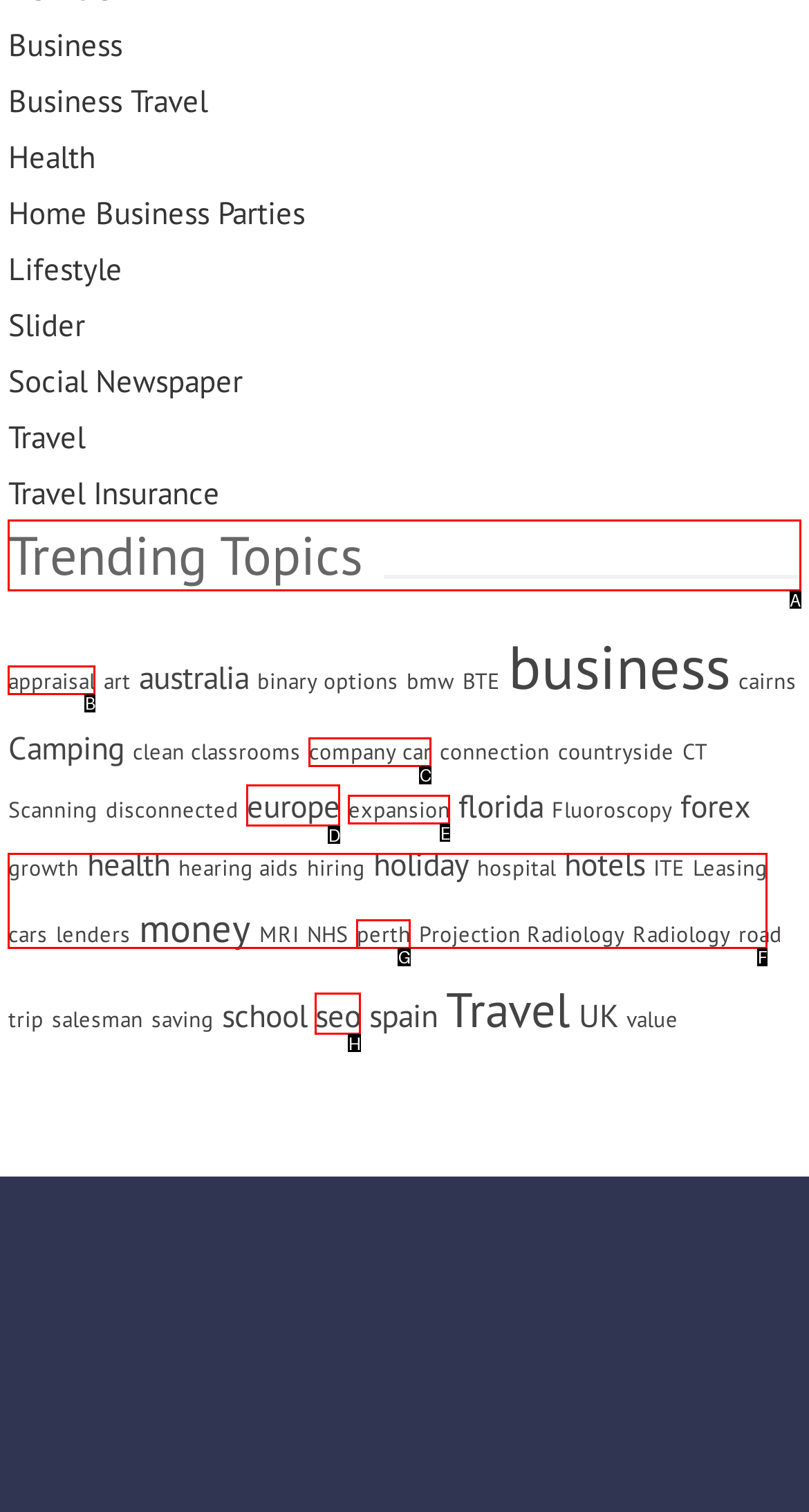To execute the task: View Trending Topics, which one of the highlighted HTML elements should be clicked? Answer with the option's letter from the choices provided.

A